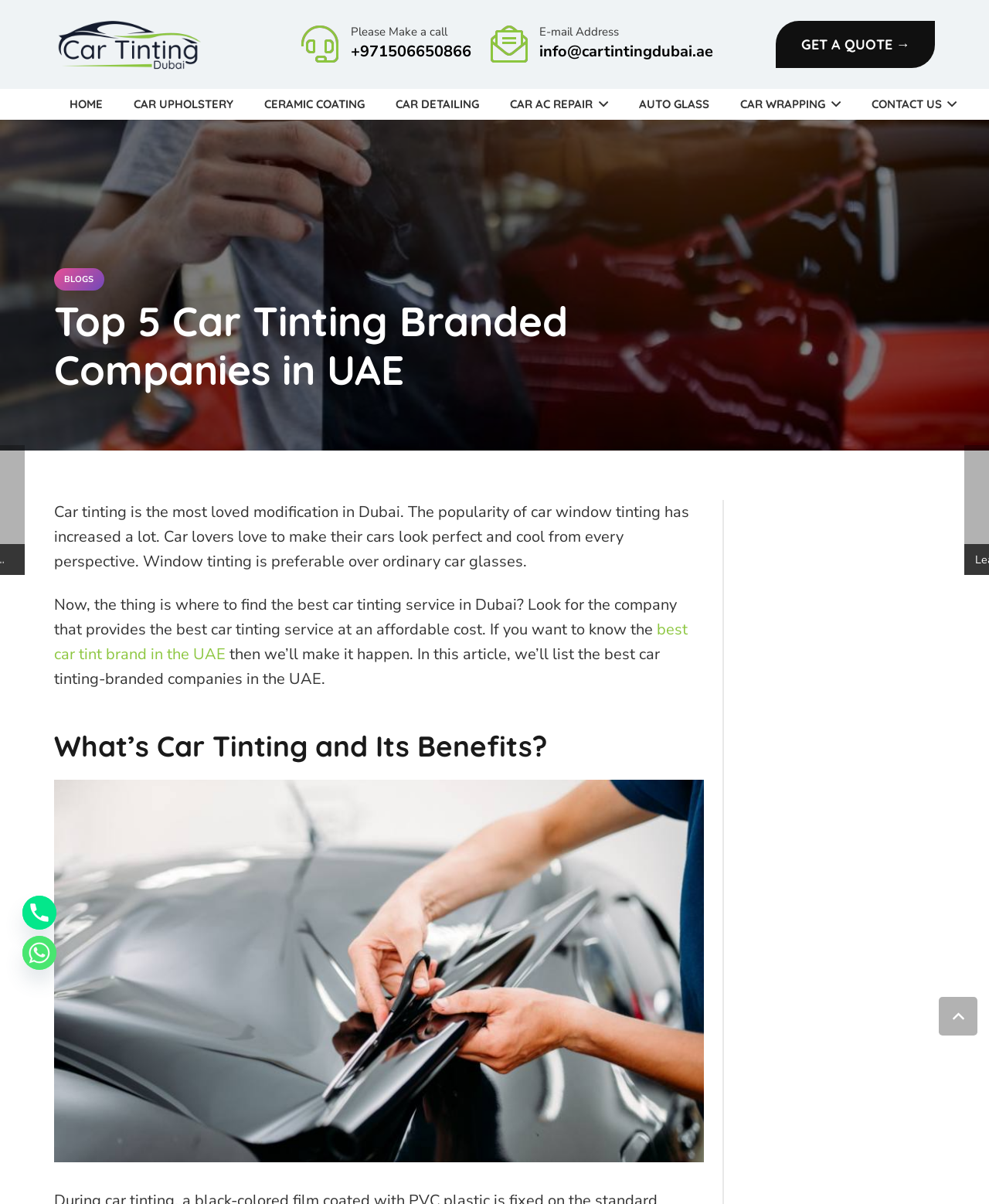Please locate the bounding box coordinates of the element that needs to be clicked to achieve the following instruction: "Read the 'How to Ace Module 8' blog post". The coordinates should be four float numbers between 0 and 1, i.e., [left, top, right, bottom].

None